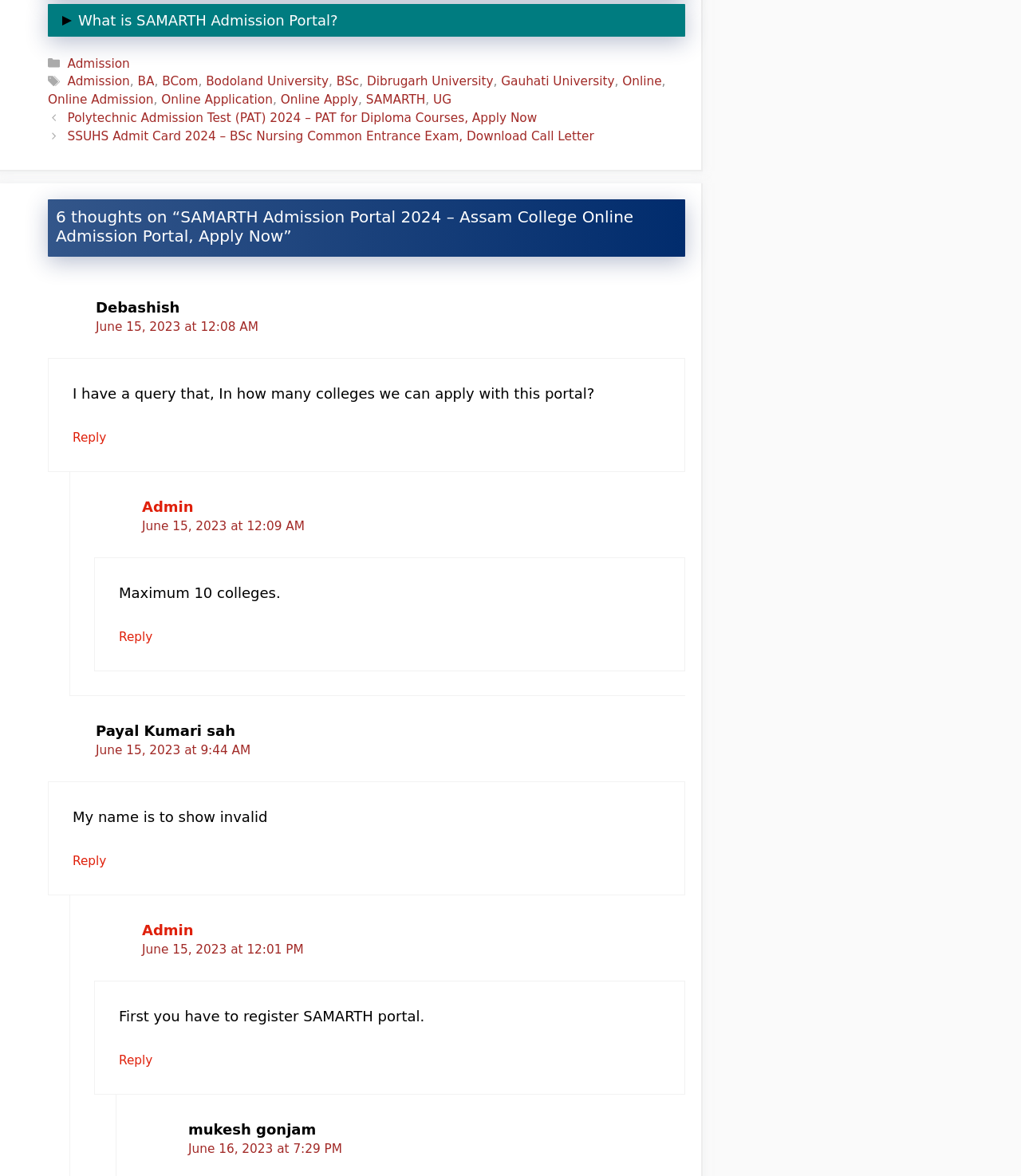Please study the image and answer the question comprehensively:
Who launched the SAMARTH Admission Portal?

According to the webpage content, the SAMARTH Admission Portal was launched by the Education Minister of Assam on 14th June 2023, which is mentioned in the sentence 'The SAMARTH Admission Portal launched was launched on 14th June 2023 by the Education Minister of Assam.'